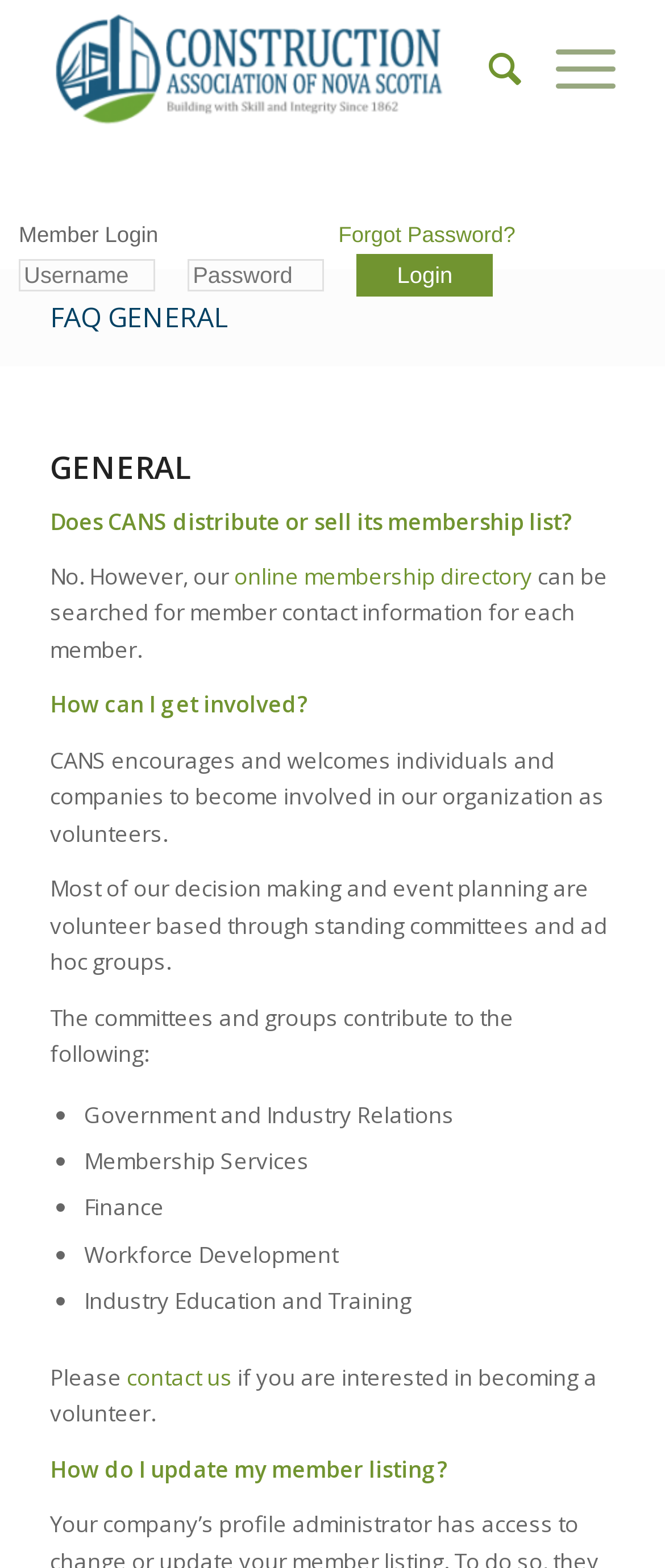Can CANS distribute or sell its membership list?
Your answer should be a single word or phrase derived from the screenshot.

No